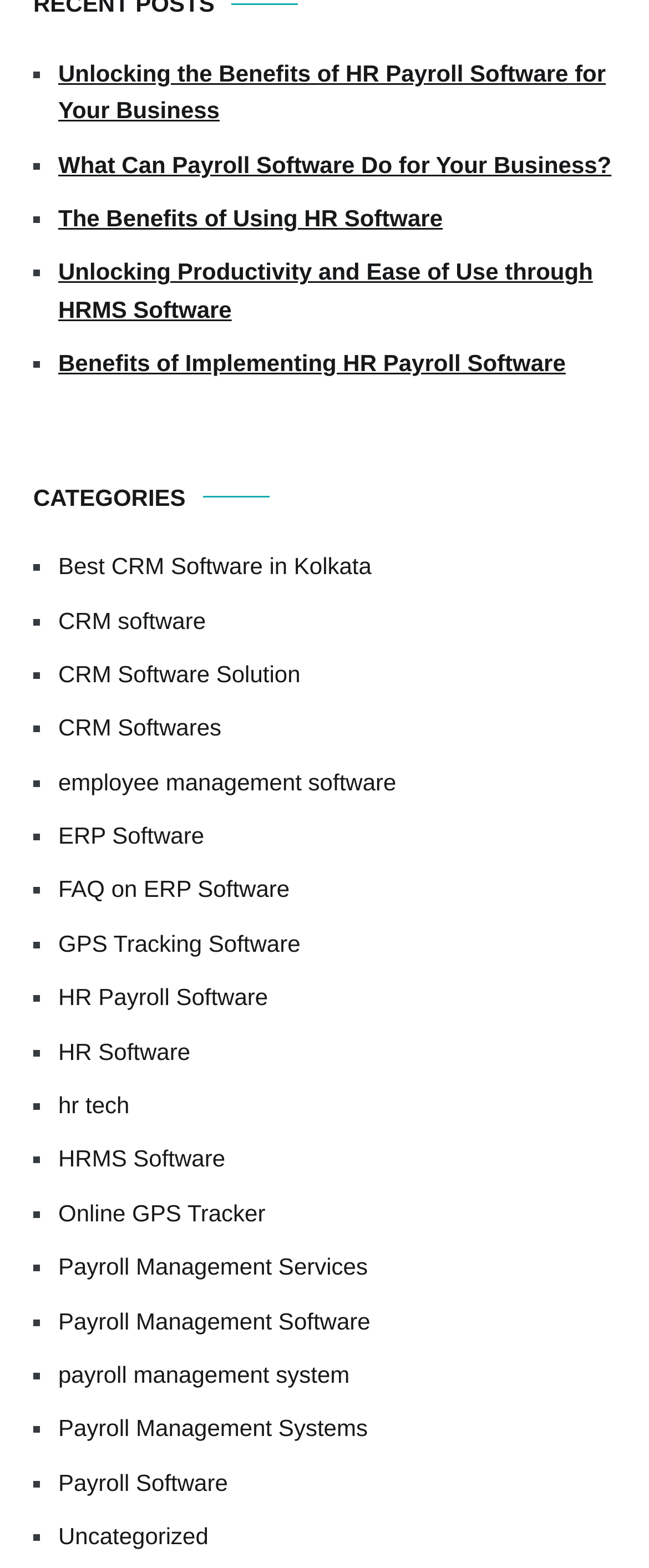Please answer the following question using a single word or phrase: 
How many links are listed under the 'CATEGORIES' heading?

24